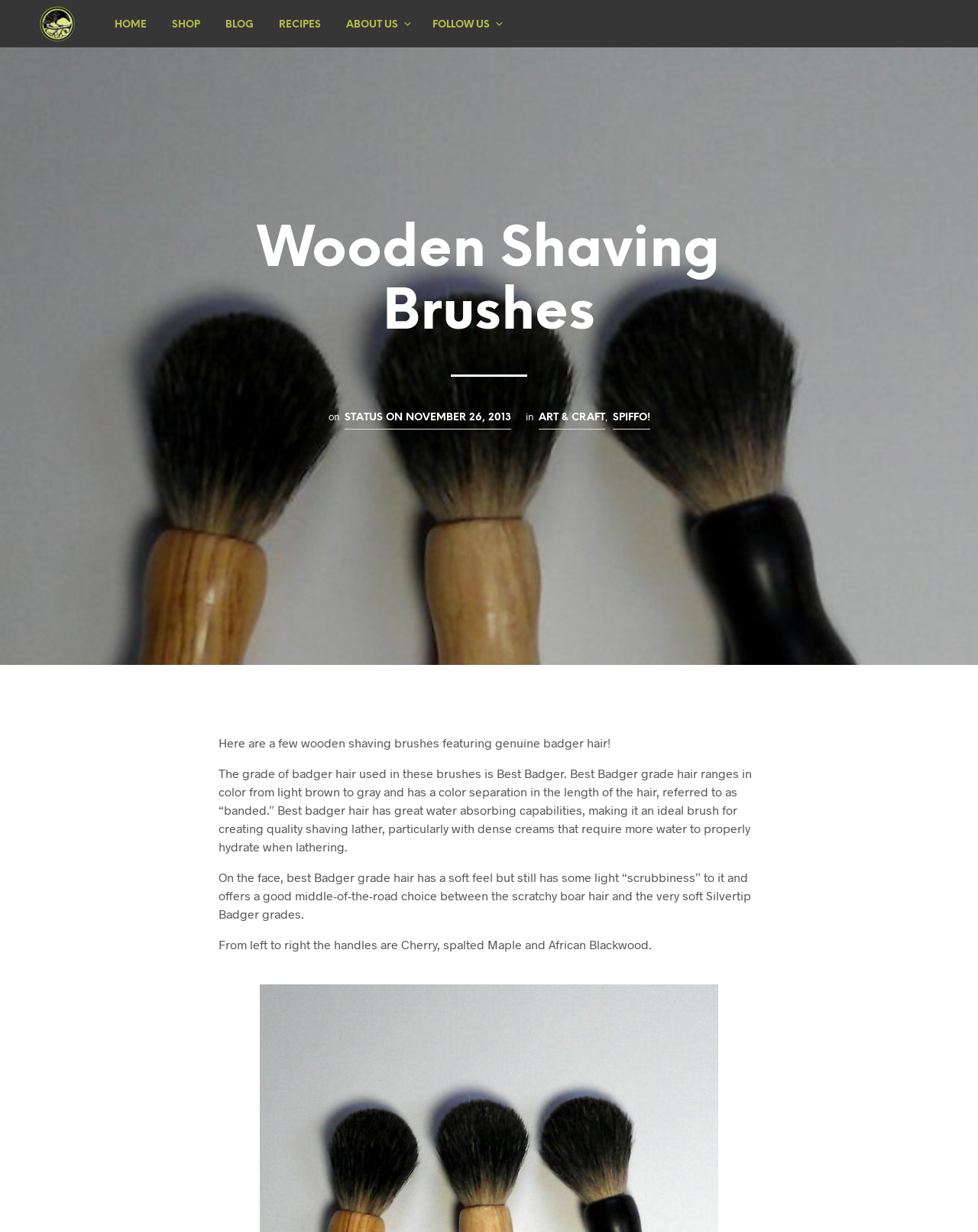What are the materials of the handles from left to right?
Refer to the image and answer the question using a single word or phrase.

Cherry, Maple, African Blackwood